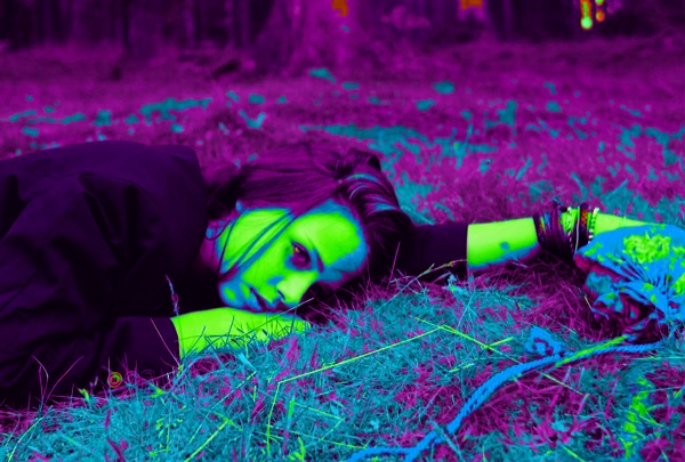Provide a brief response to the question below using a single word or phrase: 
What color is the grass beneath the woman?

Green